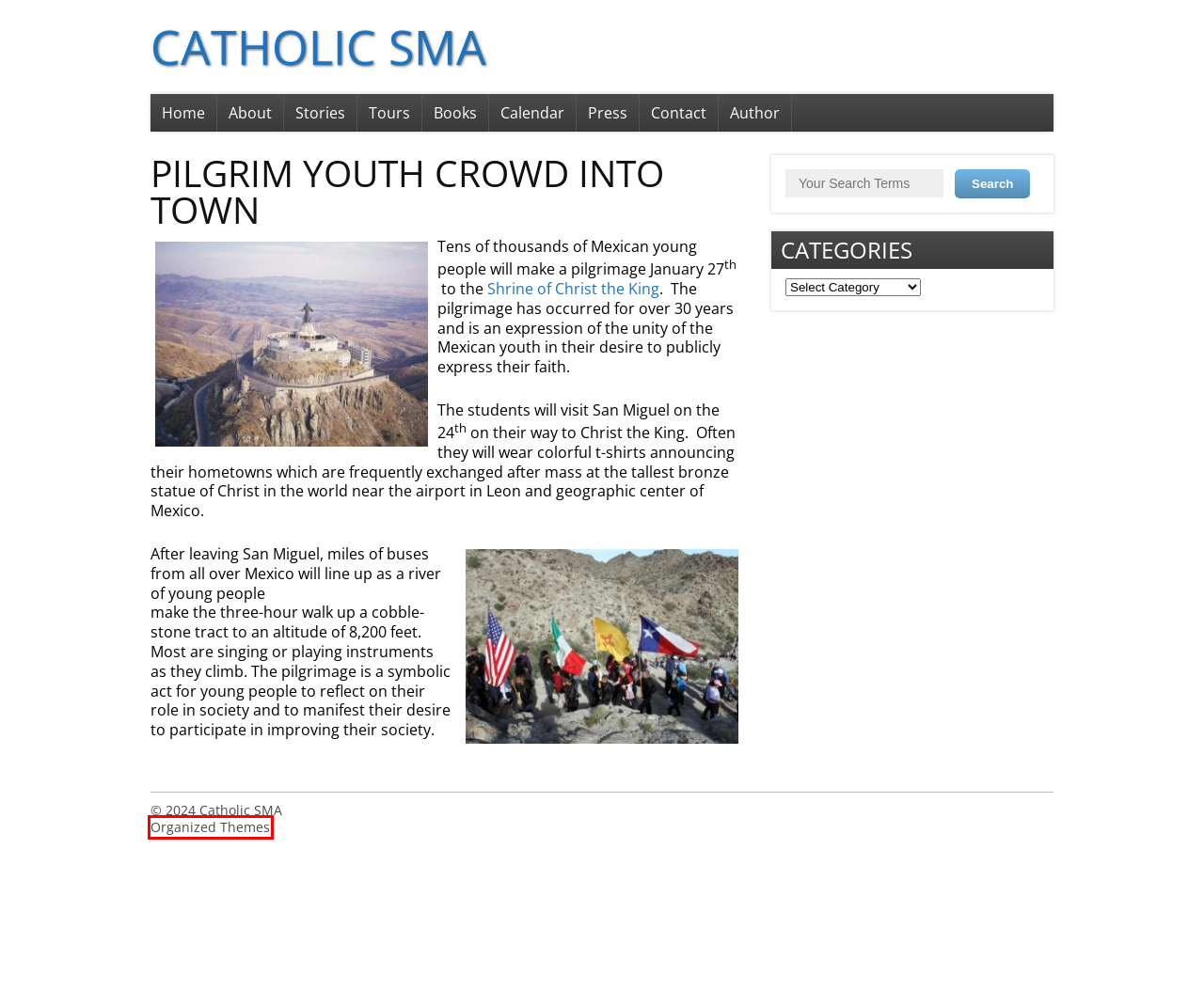You see a screenshot of a webpage with a red bounding box surrounding an element. Pick the webpage description that most accurately represents the new webpage after interacting with the element in the red bounding box. The options are:
A. Calendar | Catholic SMA
B. Catholic SMA
C. About | Catholic SMA
D. Press | Catholic SMA
E. Contact | Catholic SMA
F. Stories | Catholic SMA
G. Author | Catholic SMA
H. Organized Themes - Easy to use, modern WordPress themes

H